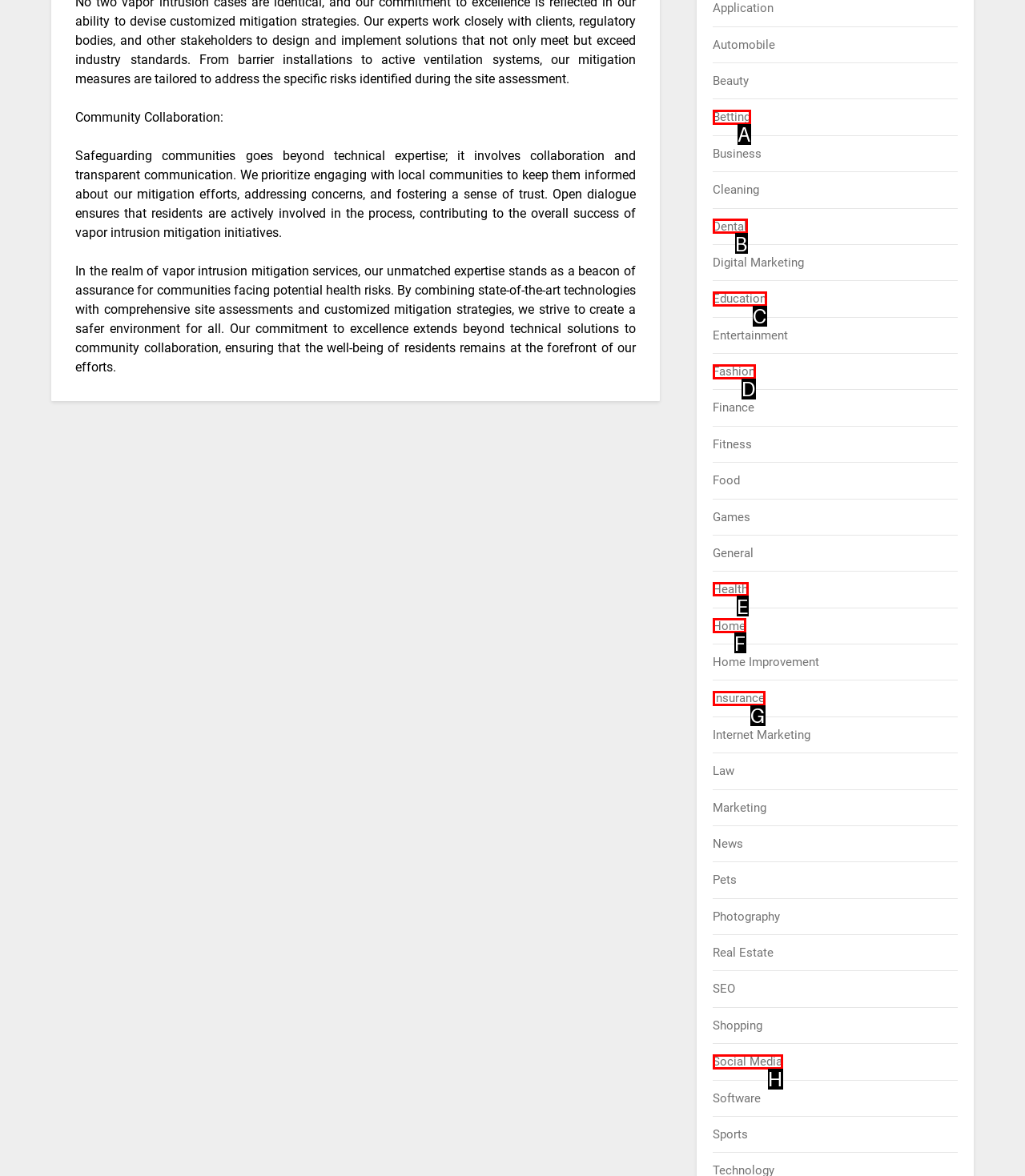To execute the task: Learn about Health, which one of the highlighted HTML elements should be clicked? Answer with the option's letter from the choices provided.

E